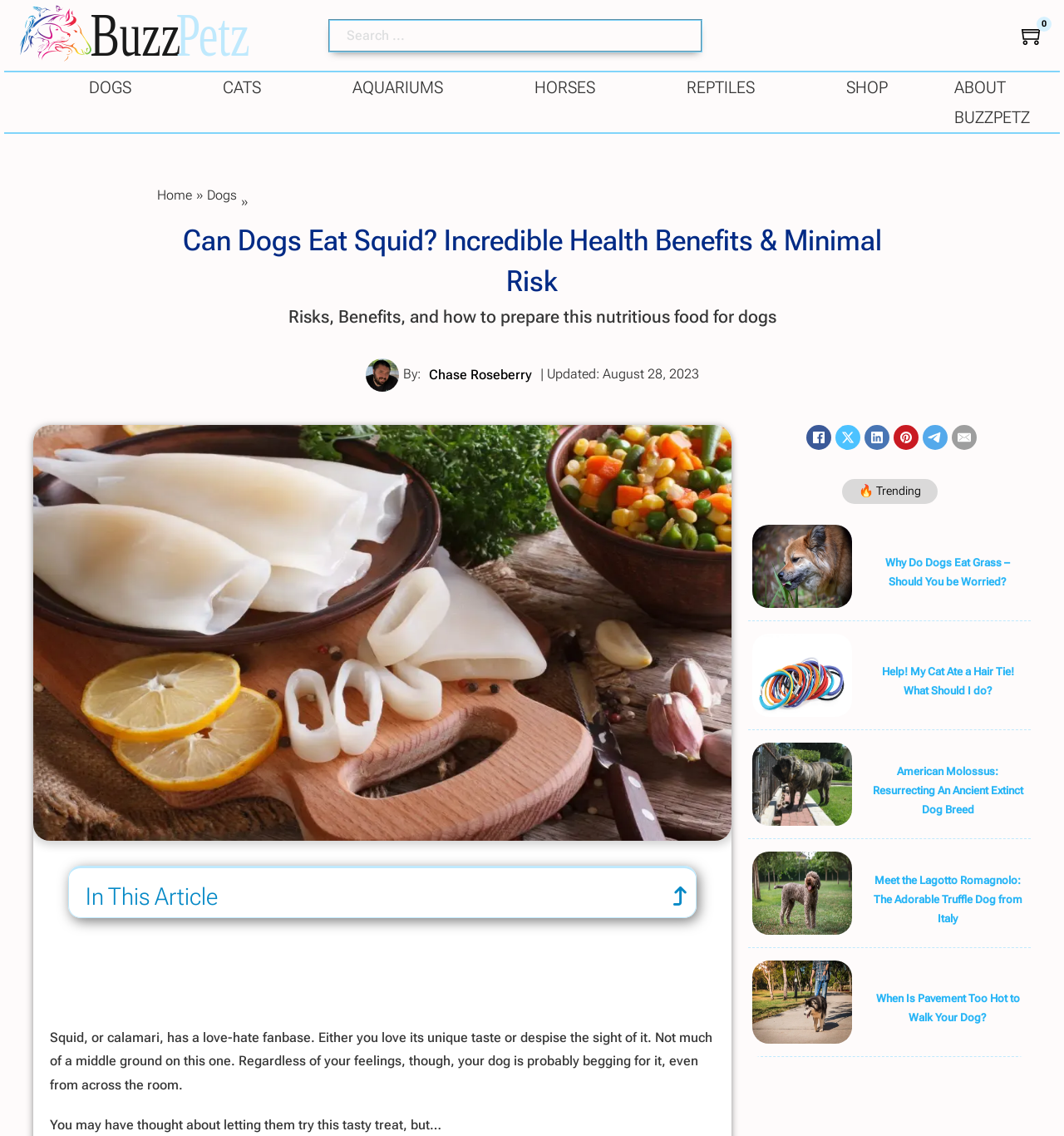What is the topic of the article?
Can you give a detailed and elaborate answer to the question?

Based on the webpage content, the topic of the article is about whether dogs can eat squid, its health benefits, and risks. The article title 'Can Dogs Eat Squid? Incredible Health Benefits & Minimal Risk' and the content of the article suggest that the topic is about dogs consuming squid.